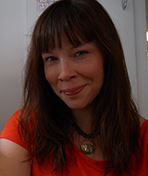Answer the following query concisely with a single word or phrase:
What region does Julie Babcock's poetry explore?

The Midwest